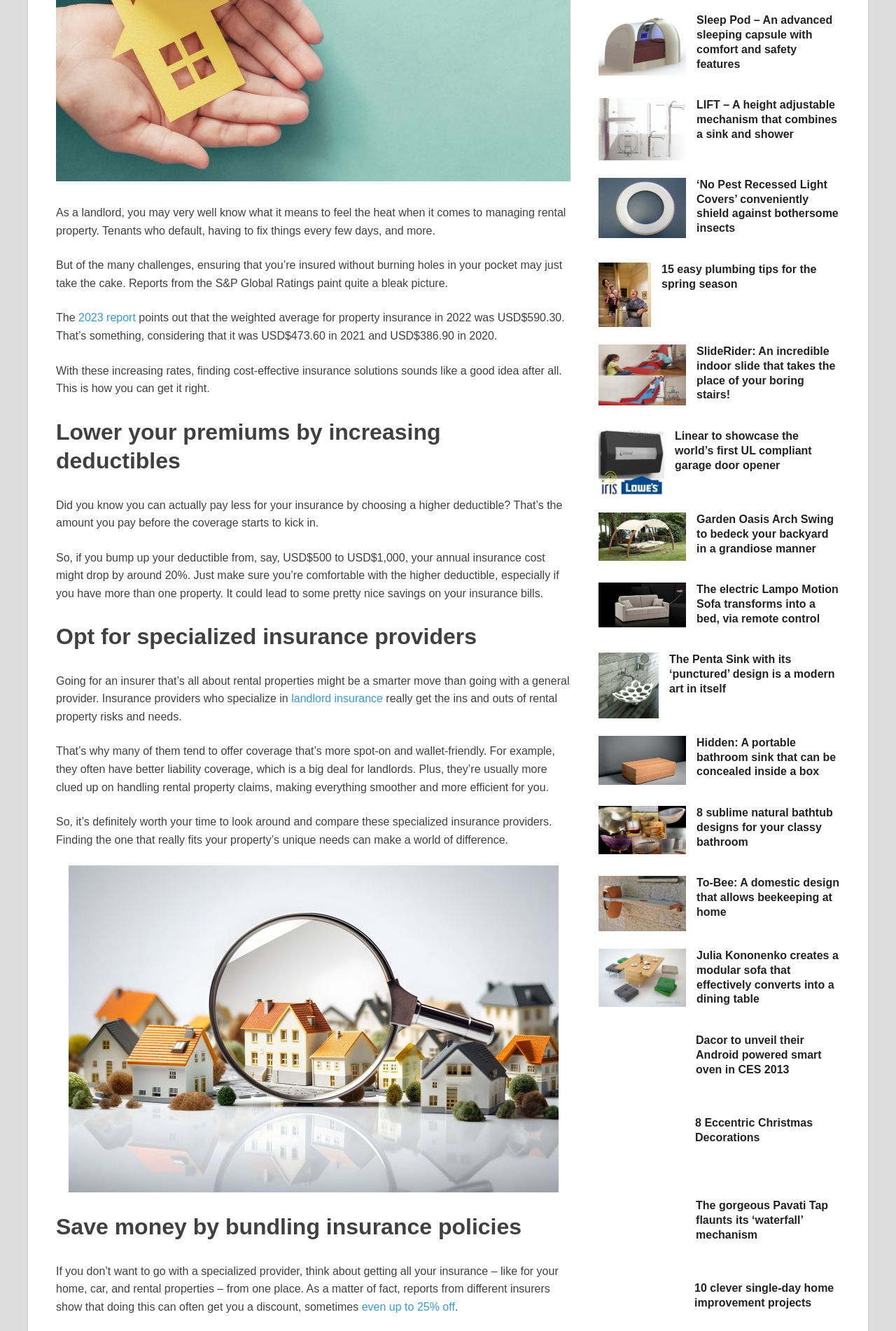Using the description: "parent_node: TUTORIALS", identify the bounding box of the corresponding UI element in the screenshot.

[0.062, 0.129, 0.637, 0.138]